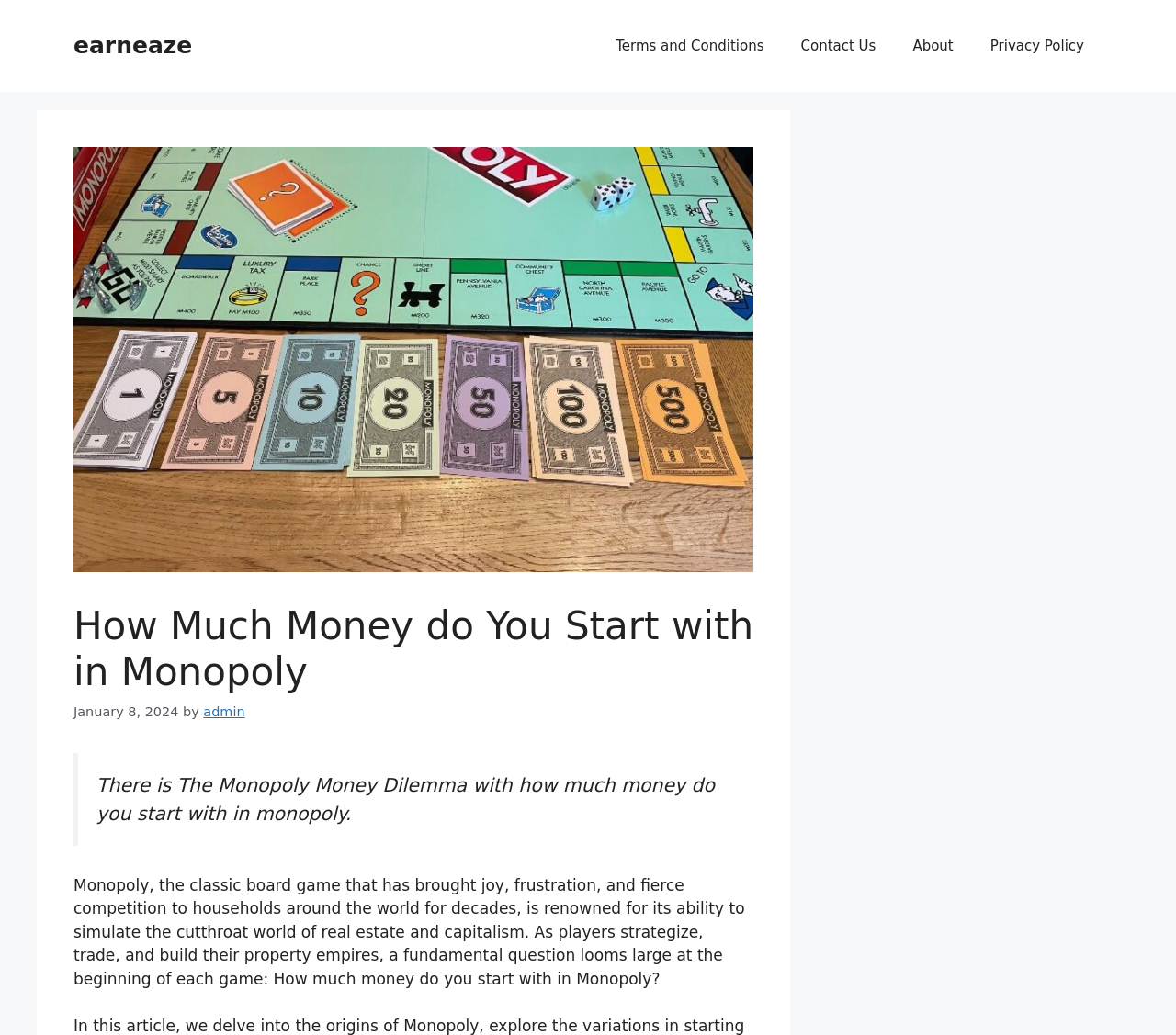Carefully examine the image and provide an in-depth answer to the question: What is the date of the article?

The date of the article can be found in the time section below the header, which displays 'January 8, 2024'.